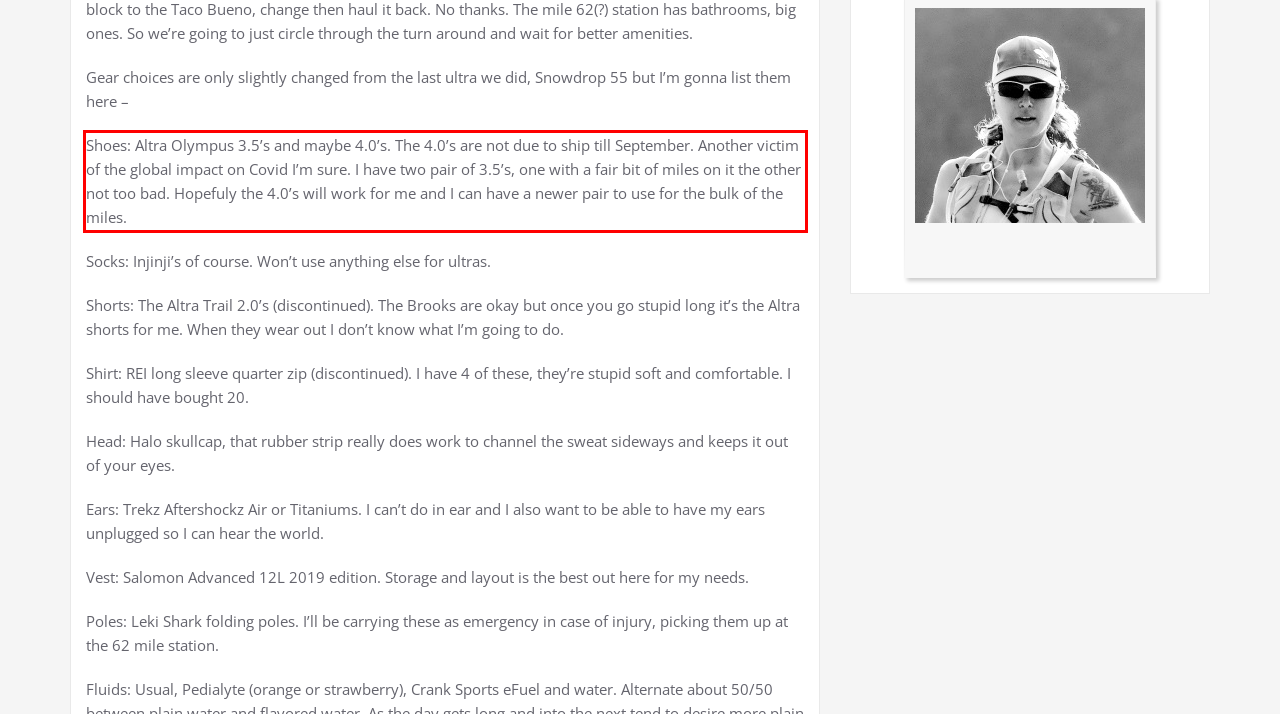Given a screenshot of a webpage with a red bounding box, extract the text content from the UI element inside the red bounding box.

Shoes: Altra Olympus 3.5’s and maybe 4.0’s. The 4.0’s are not due to ship till September. Another victim of the global impact on Covid I’m sure. I have two pair of 3.5’s, one with a fair bit of miles on it the other not too bad. Hopefuly the 4.0’s will work for me and I can have a newer pair to use for the bulk of the miles.